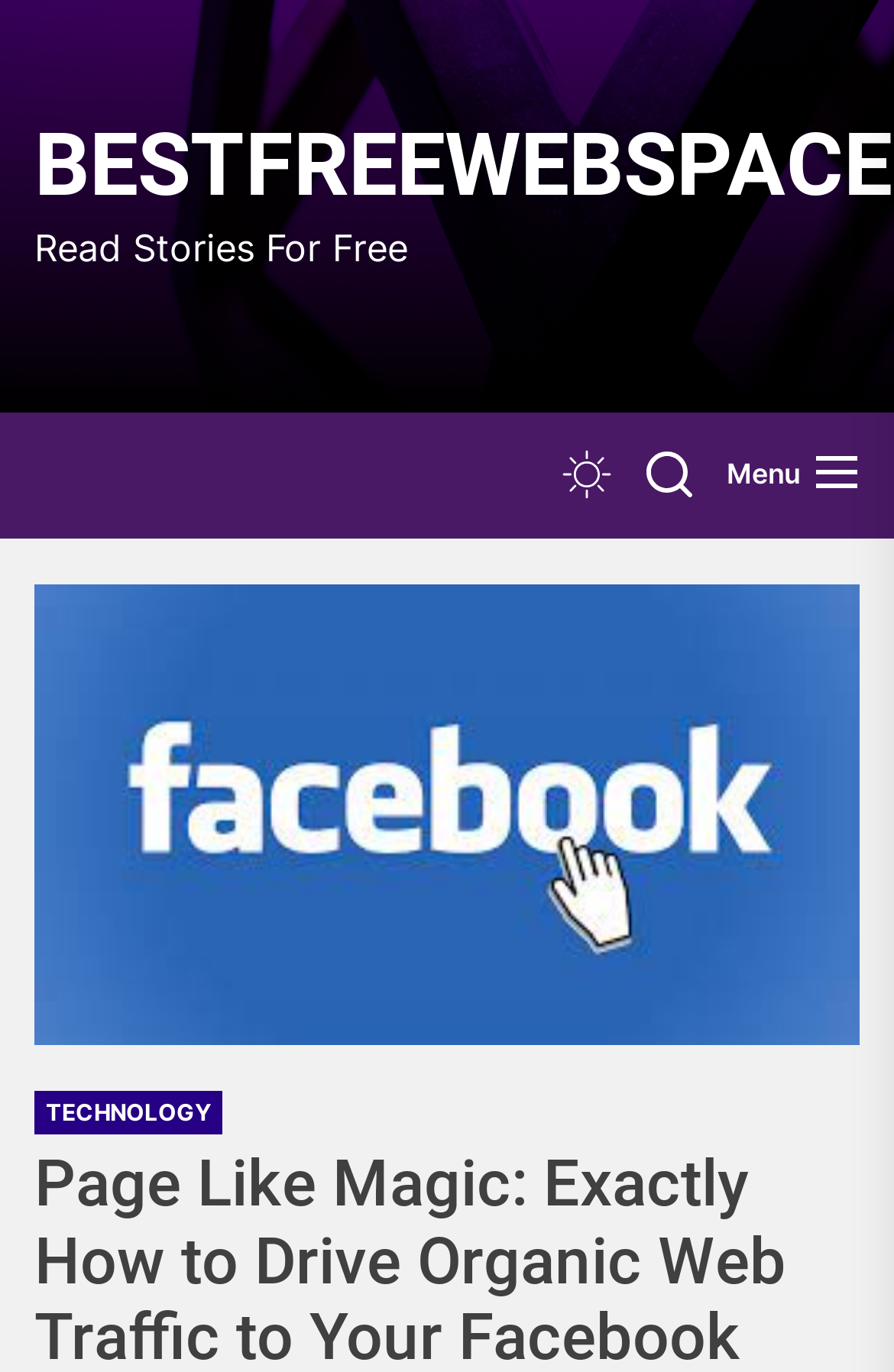Please determine the bounding box coordinates for the element with the description: "Menu".

[0.813, 0.32, 0.962, 0.372]